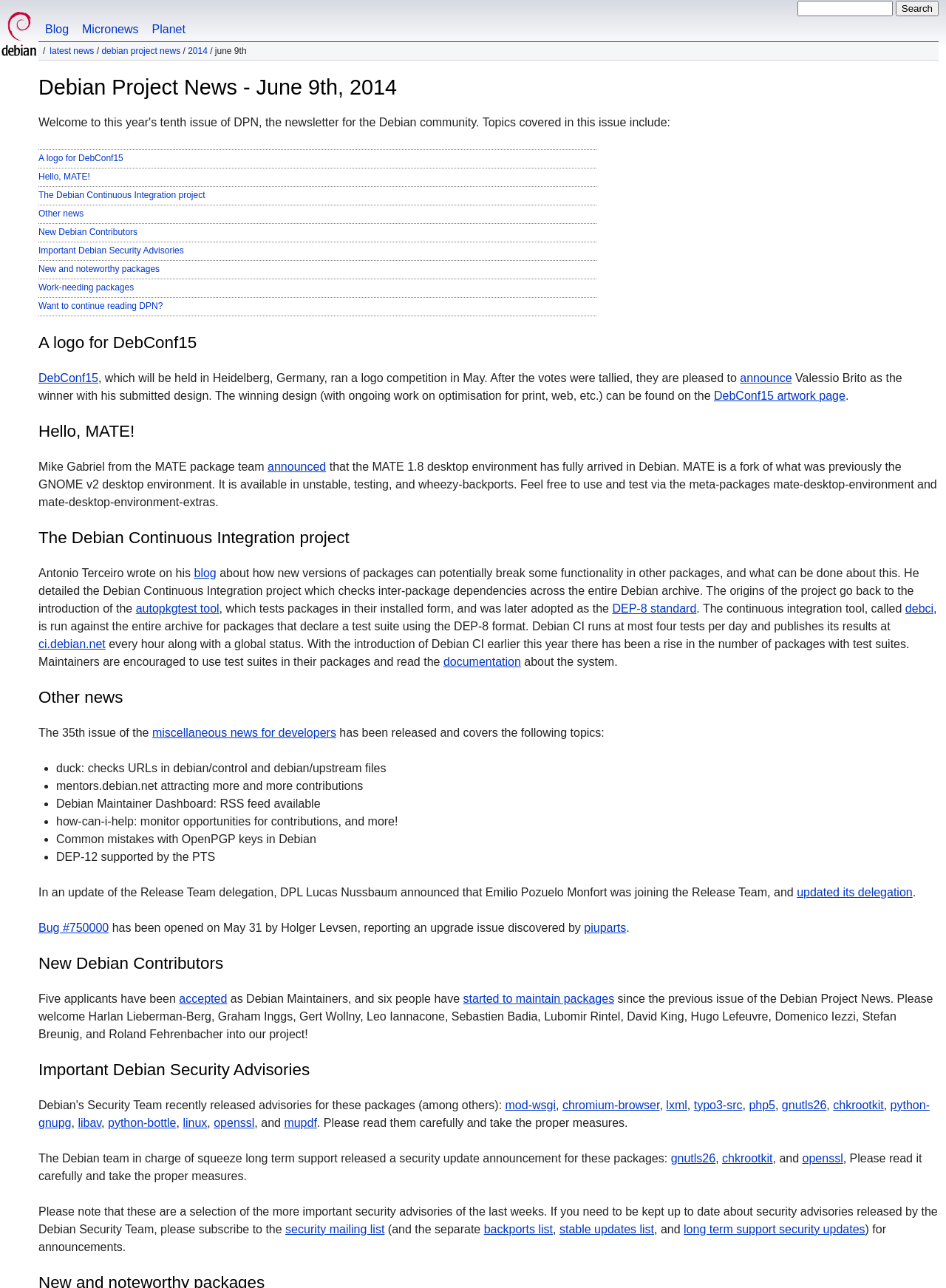Generate a comprehensive caption for the webpage you are viewing.

The webpage is about the Debian Project News for June 9th, 2014. At the top, there is a Debian logo image and a link to the Debian website. Next to the logo, there is a search box and a search button. Below the logo, there are several links to other Debian-related pages, including Blog, Micronews, and Planet.

The main content of the page is divided into several sections, each with a heading. The first section is about a logo for DebConf15, a conference that will be held in Heidelberg, Germany. The section includes a link to the DebConf15 artwork page.

The next section is about the MATE desktop environment, which has been fully integrated into Debian. This section includes a link to the MATE package team's announcement.

The following section discusses the Debian Continuous Integration project, which checks inter-package dependencies across the entire Debian archive. This section includes links to the project's blog, the autopkgtest tool, and the DEP-8 standard.

The page then lists several other news items, including the release of the 35th issue of the miscellaneous news for developers, which covers various topics such as duck, mentors.debian.net, and the Debian Maintainer Dashboard.

The next section is about new Debian contributors, welcoming five new applicants as Debian Maintainers and six people who have started to maintain packages.

Finally, the page lists important Debian security advisories, including mod-wsgi and chromium-browser.

Throughout the page, there are many links to other Debian-related pages and resources, providing users with more information about the project and its various aspects.